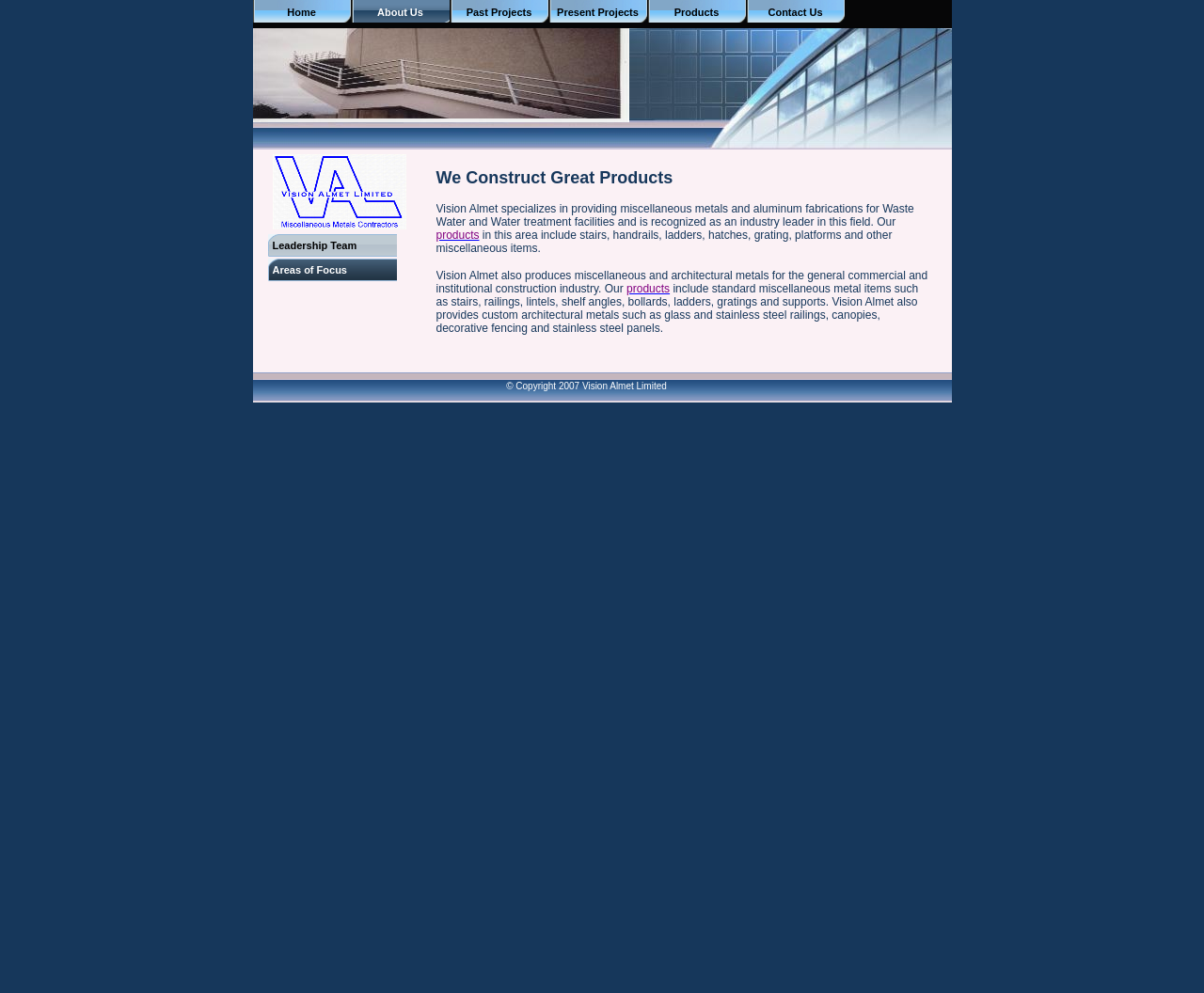Please specify the bounding box coordinates for the clickable region that will help you carry out the instruction: "explore products".

[0.538, 0.0, 0.619, 0.023]